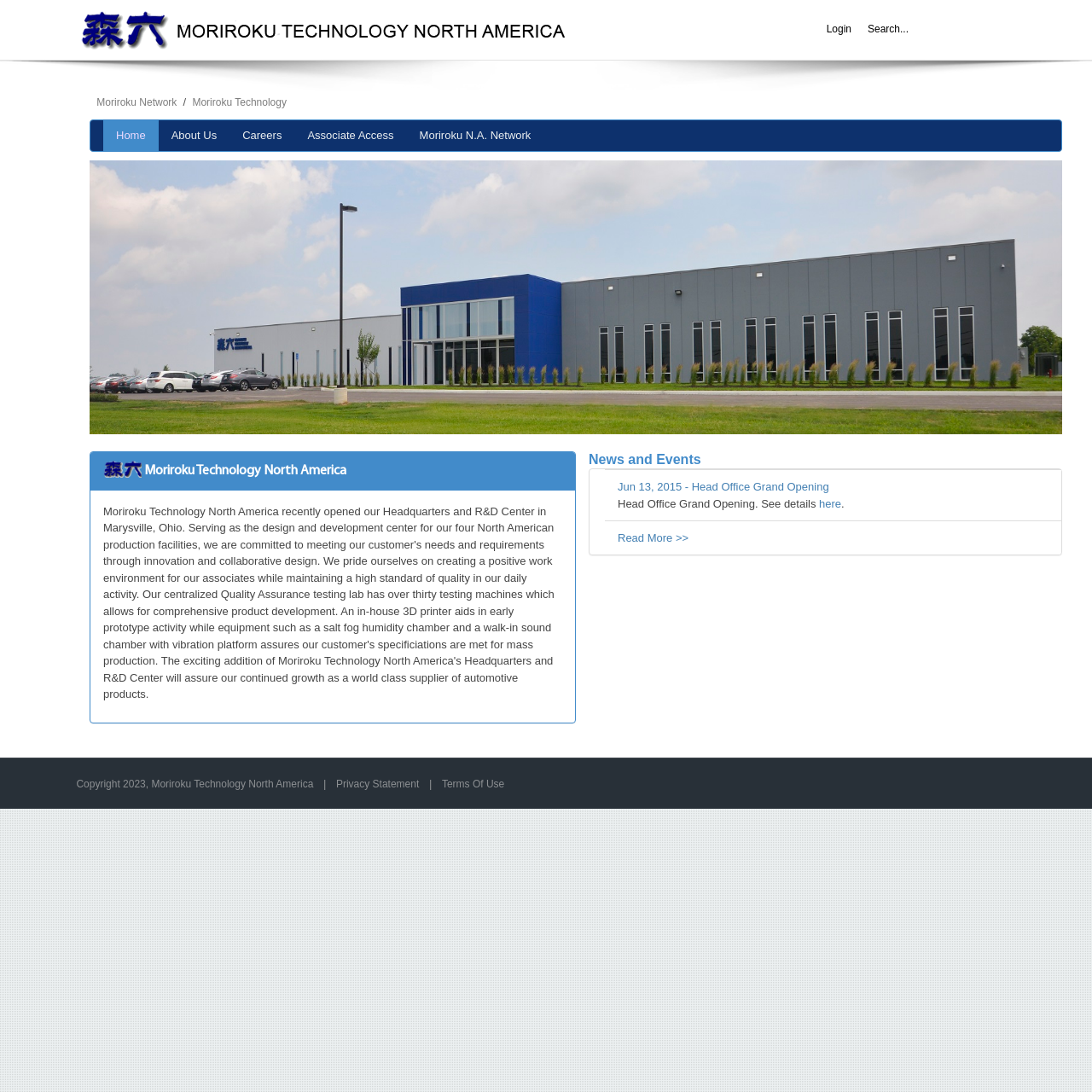Determine the bounding box coordinates of the area to click in order to meet this instruction: "View the Privacy Statement".

[0.302, 0.712, 0.39, 0.723]